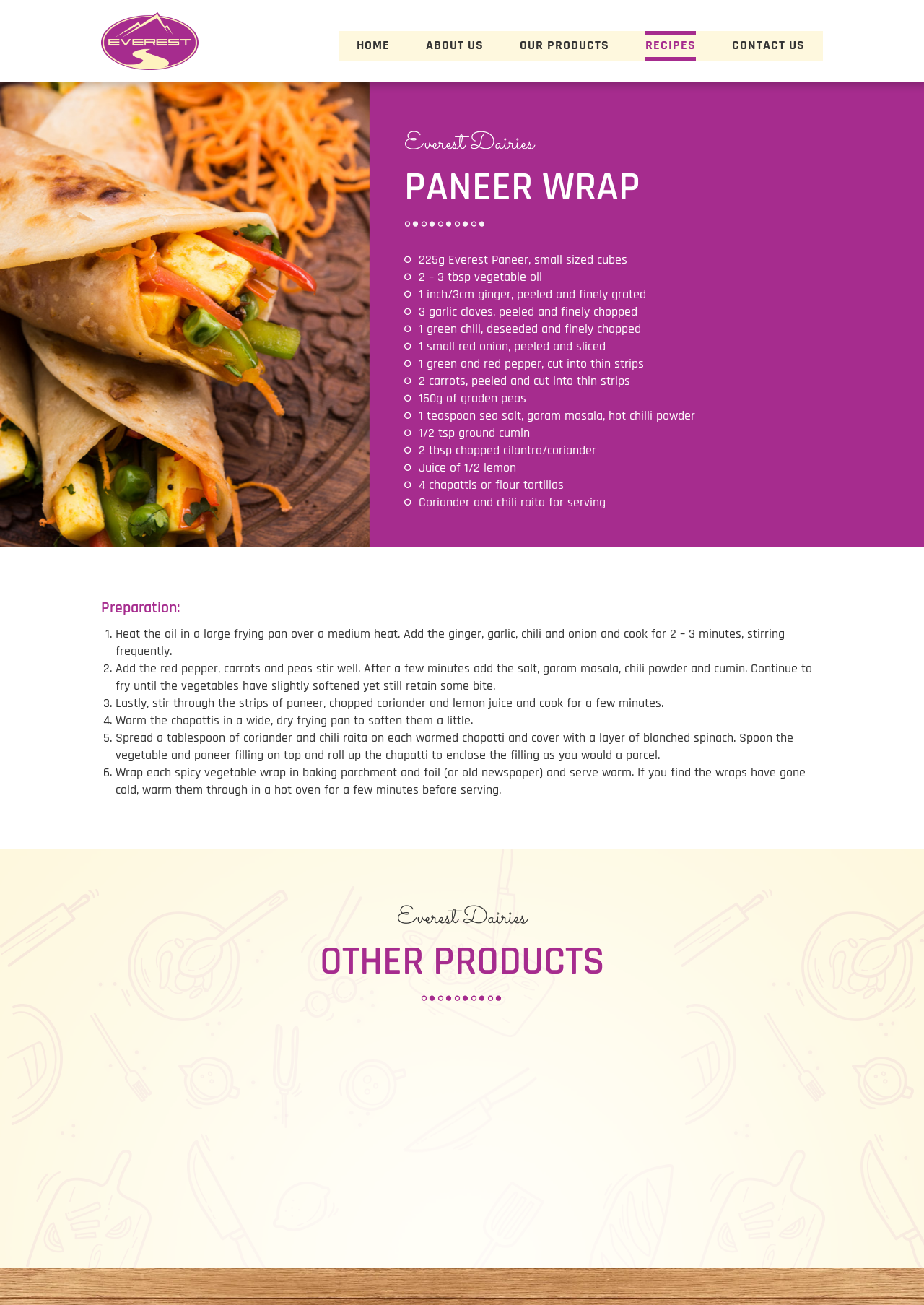What is the name of the section below the recipe?
Using the information from the image, give a concise answer in one word or a short phrase.

Everest Dairies OTHER PRODUCTS